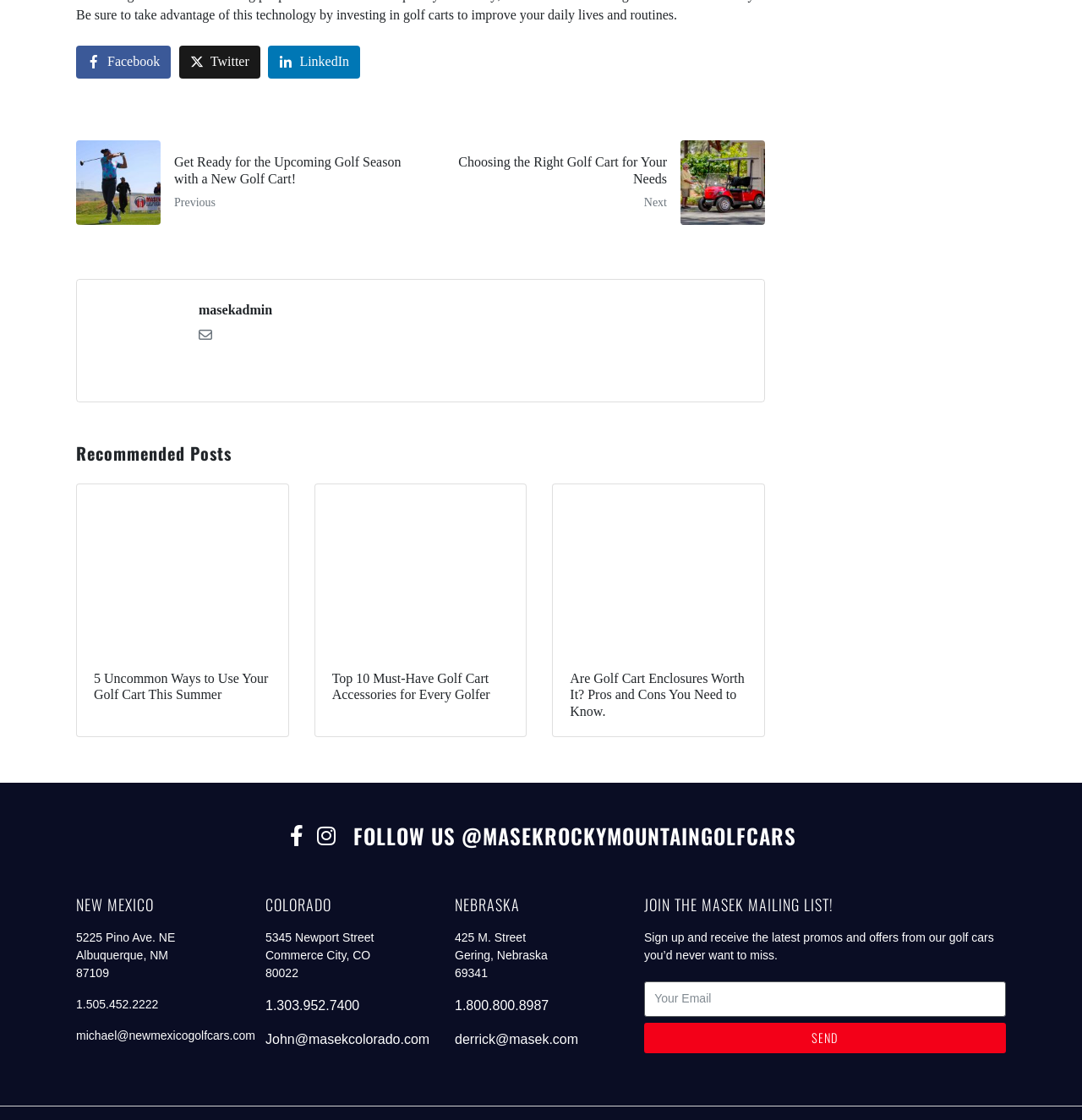Please locate the bounding box coordinates of the element's region that needs to be clicked to follow the instruction: "Enter email to join the Masek mailing list". The bounding box coordinates should be provided as four float numbers between 0 and 1, i.e., [left, top, right, bottom].

[0.595, 0.876, 0.93, 0.908]